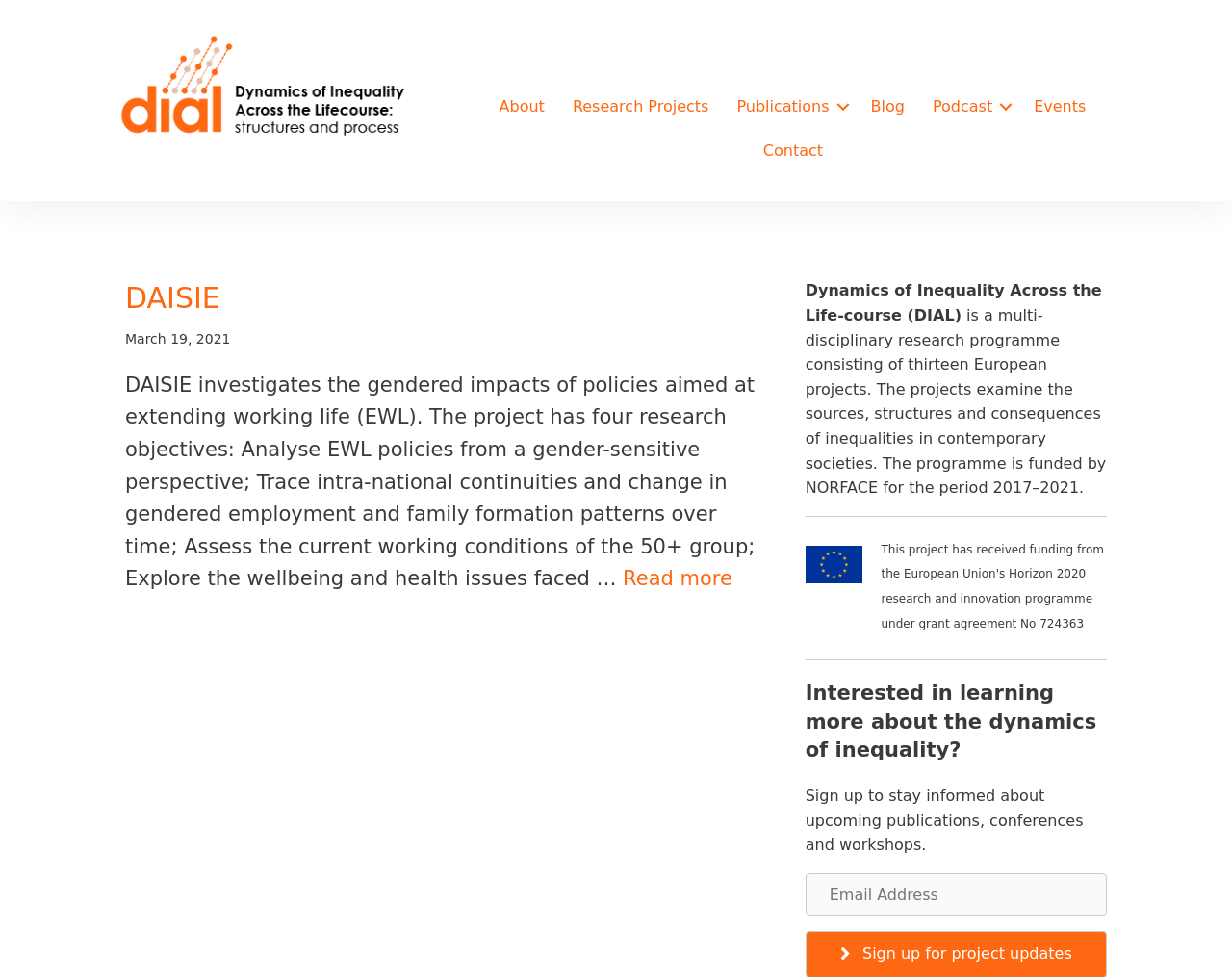Determine the bounding box coordinates for the clickable element required to fulfill the instruction: "Sign up to stay informed". Provide the coordinates as four float numbers between 0 and 1, i.e., [left, top, right, bottom].

[0.654, 0.894, 0.898, 0.938]